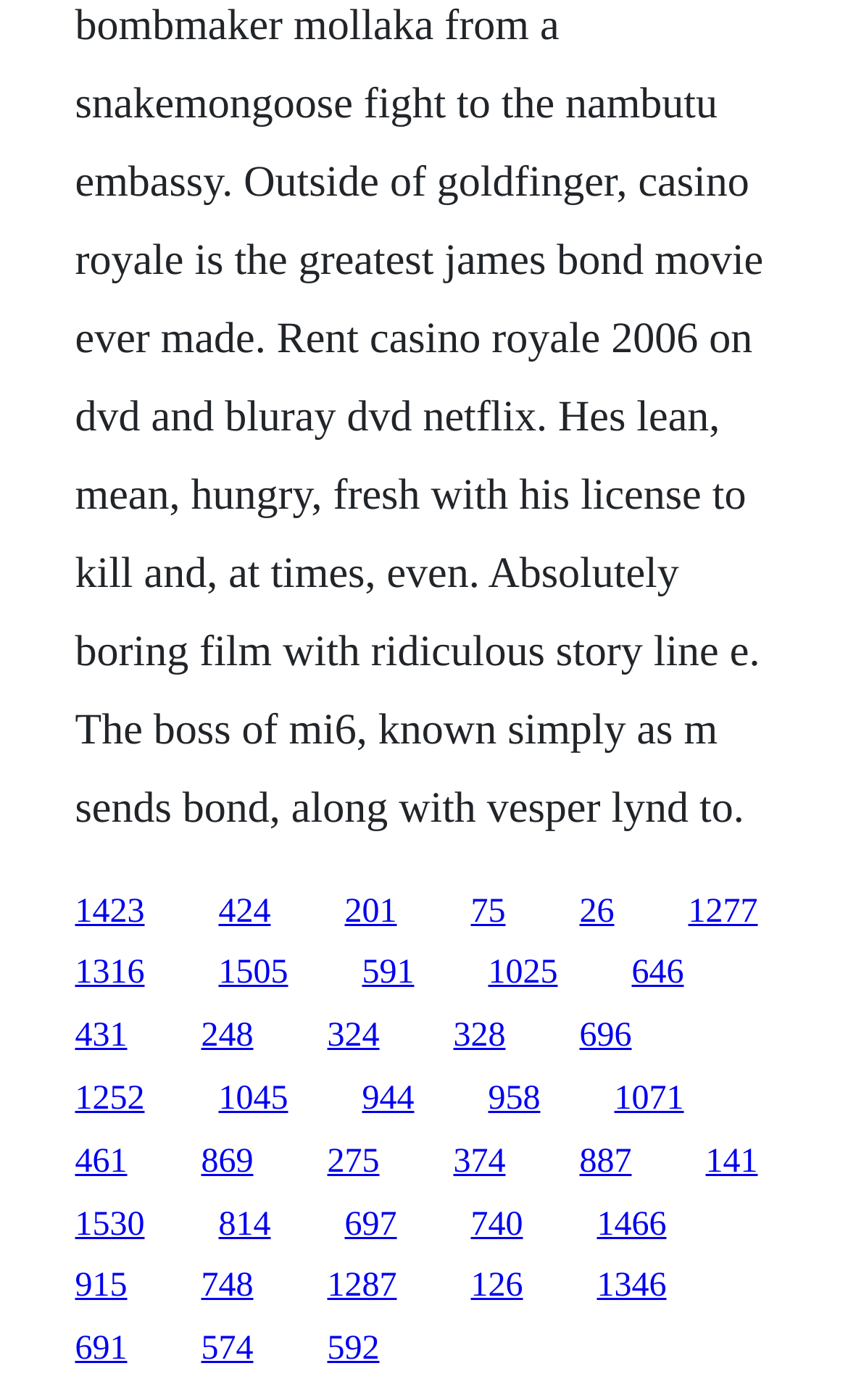Given the element description, predict the bounding box coordinates in the format (top-left x, top-left y, bottom-right x, bottom-right y), using floating point numbers between 0 and 1: 691

[0.088, 0.951, 0.15, 0.977]